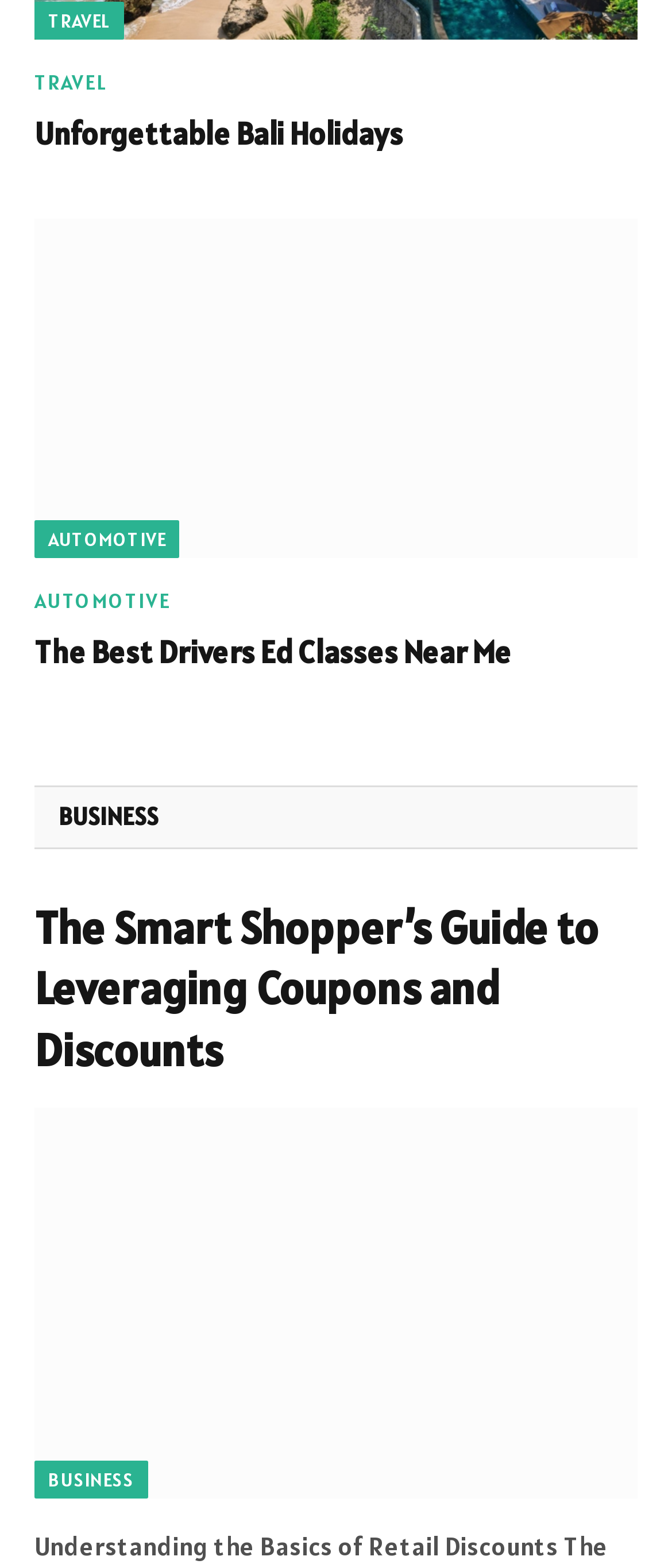How many automotive links are there?
Can you offer a detailed and complete answer to this question?

There are two automotive links on the webpage, one with the text 'AUTOMOTIVE' and another with the text 'The Best Drivers Ed Classes Near Me'. They are located at different positions on the webpage with bounding boxes of [0.051, 0.355, 0.267, 0.38] and [0.051, 0.427, 0.949, 0.454] respectively.